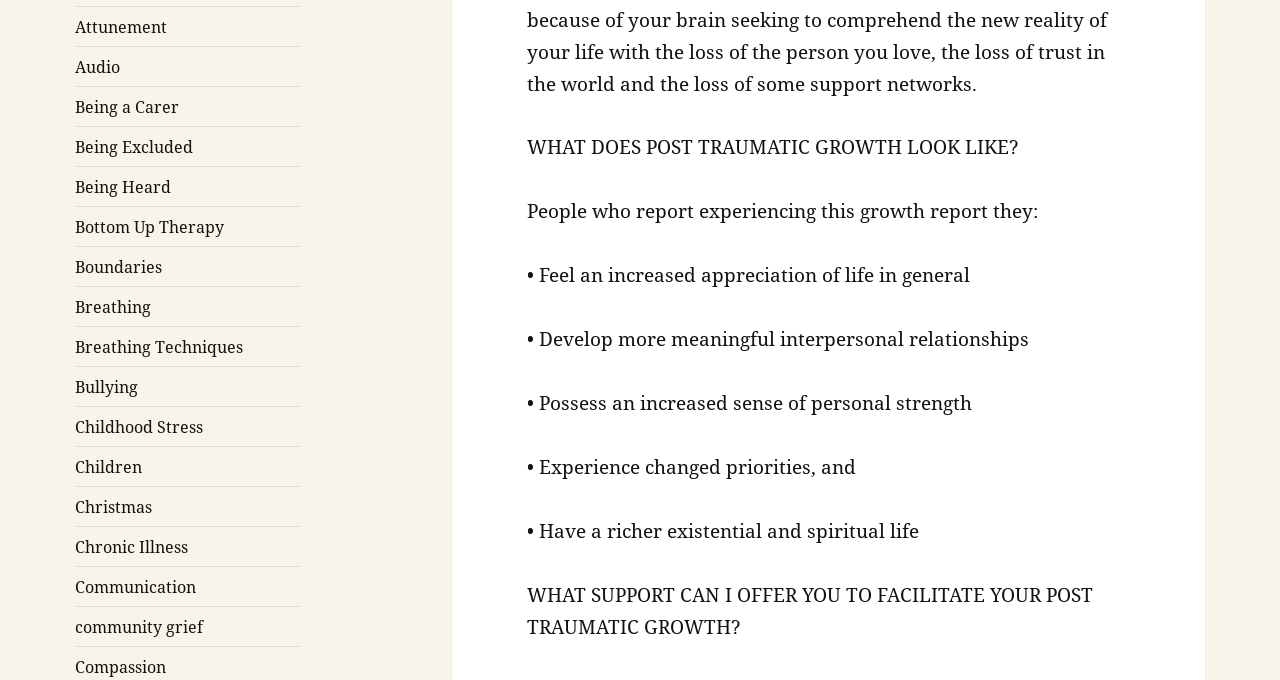Please find the bounding box coordinates of the element that needs to be clicked to perform the following instruction: "Explore 'Breathing Techniques'". The bounding box coordinates should be four float numbers between 0 and 1, represented as [left, top, right, bottom].

[0.059, 0.494, 0.19, 0.526]